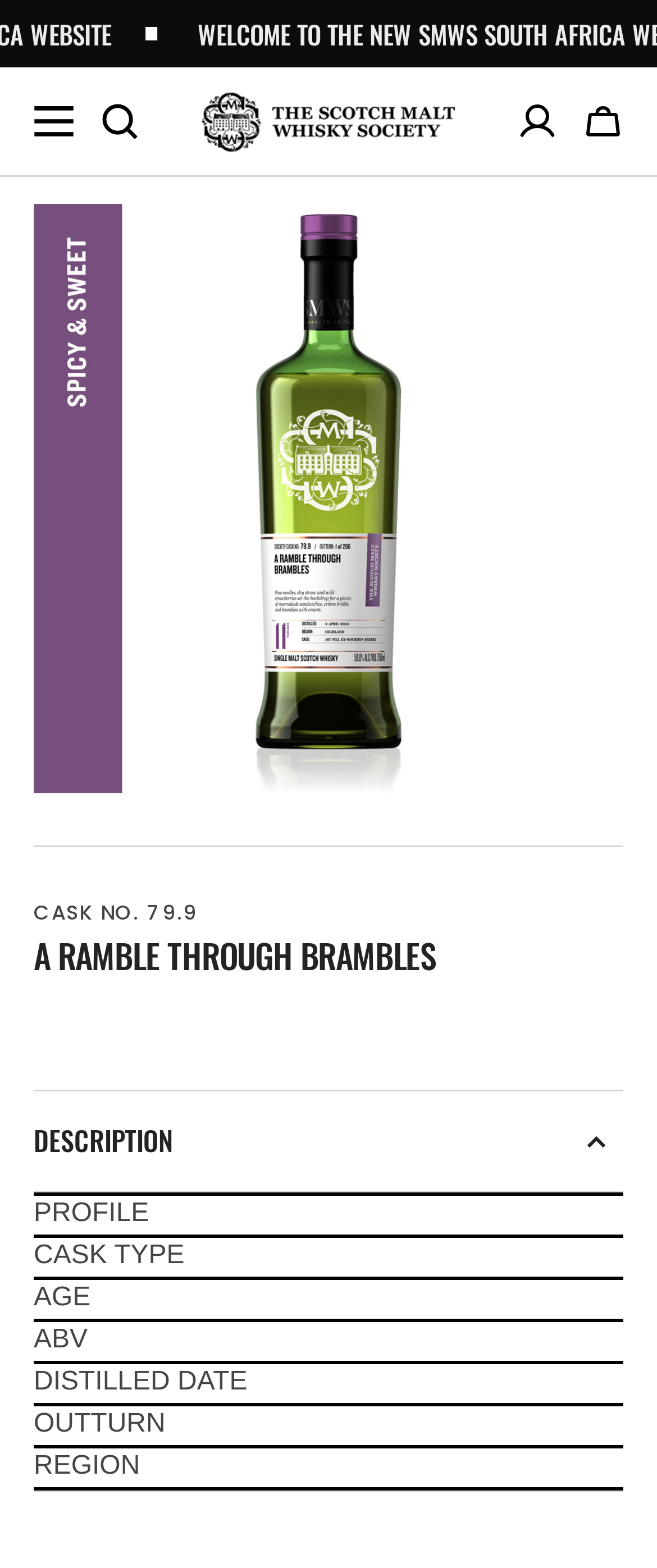Construct a comprehensive caption that outlines the webpage's structure and content.

This webpage appears to be a product page for a whisky, specifically "A Ramble Through Brambles" from the SMWS (Scotch Malt Whisky Society) South Africa. 

At the top of the page, there is a navigation section with a burger menu button, a search button, and a link to the SMWS South Africa website. To the right of these elements, there is an account button and an "Open cart" button with a cart icon.

Below the navigation section, there is a large heading that reads "A RAMBLE THROUGH BRAMBLES". Underneath this heading, there is a section labeled "DESCRIPTION" that contains a table with various details about the whisky. The table has rows for "PROFILE", "CASK TYPE", "AGE", "ABV", "DISTILLED DATE", "OUTTURN", and "REGION", each with corresponding values such as "Spicy & Sweet", "1st-fill ex-bourbon barrel", "11 Years Old", "59.8%", "02/04/2012", "1 of 206 bottles", and "Highland", respectively.

To the left of the table, there is a link to "CASK NO. 79.9". Above the table, there is a button to open a media gallery view. On the right side of the page, there is a button with an image, but its purpose is unclear.

There are several images on the page, including the SMWS South Africa logo, a cart icon, and an image in the description section, but their contents are not specified.